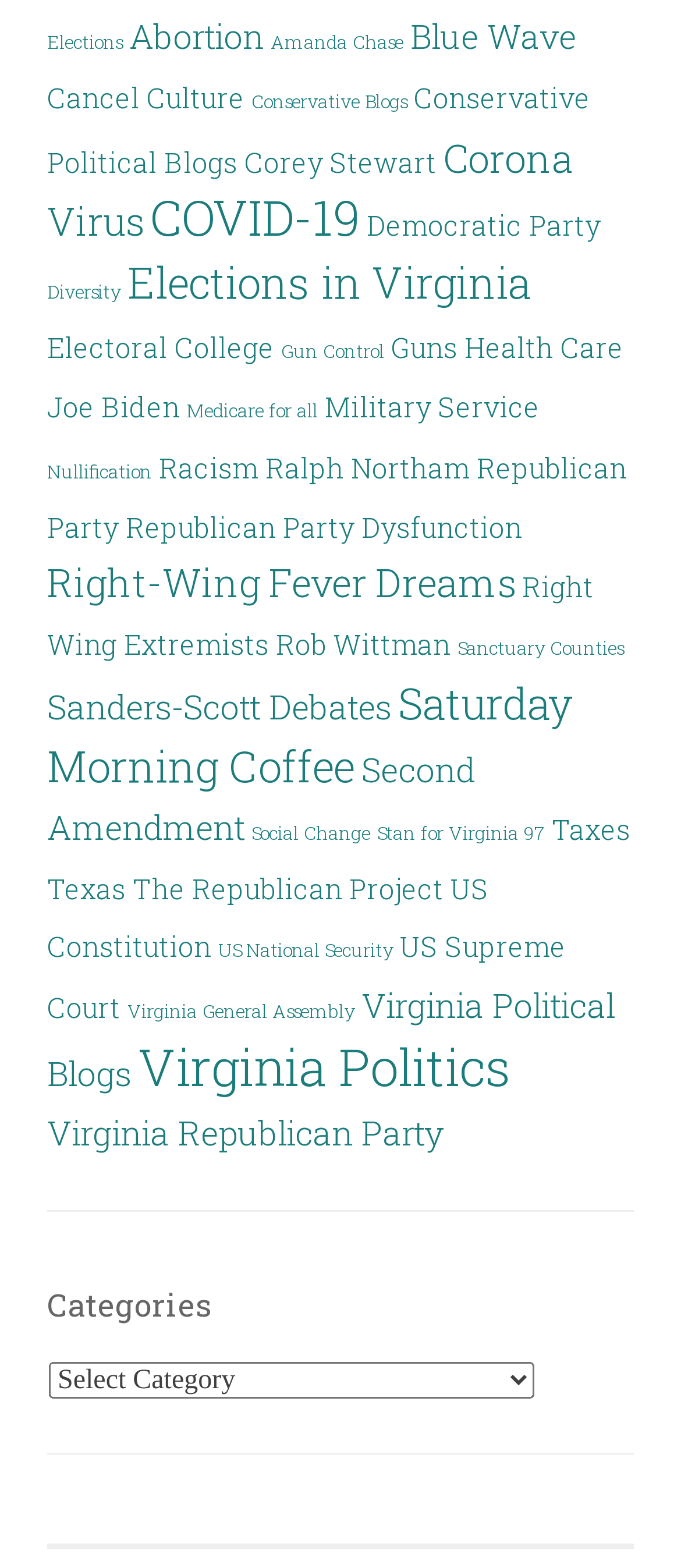Using the provided element description "title="Brutal Proof | Home page"", determine the bounding box coordinates of the UI element.

None